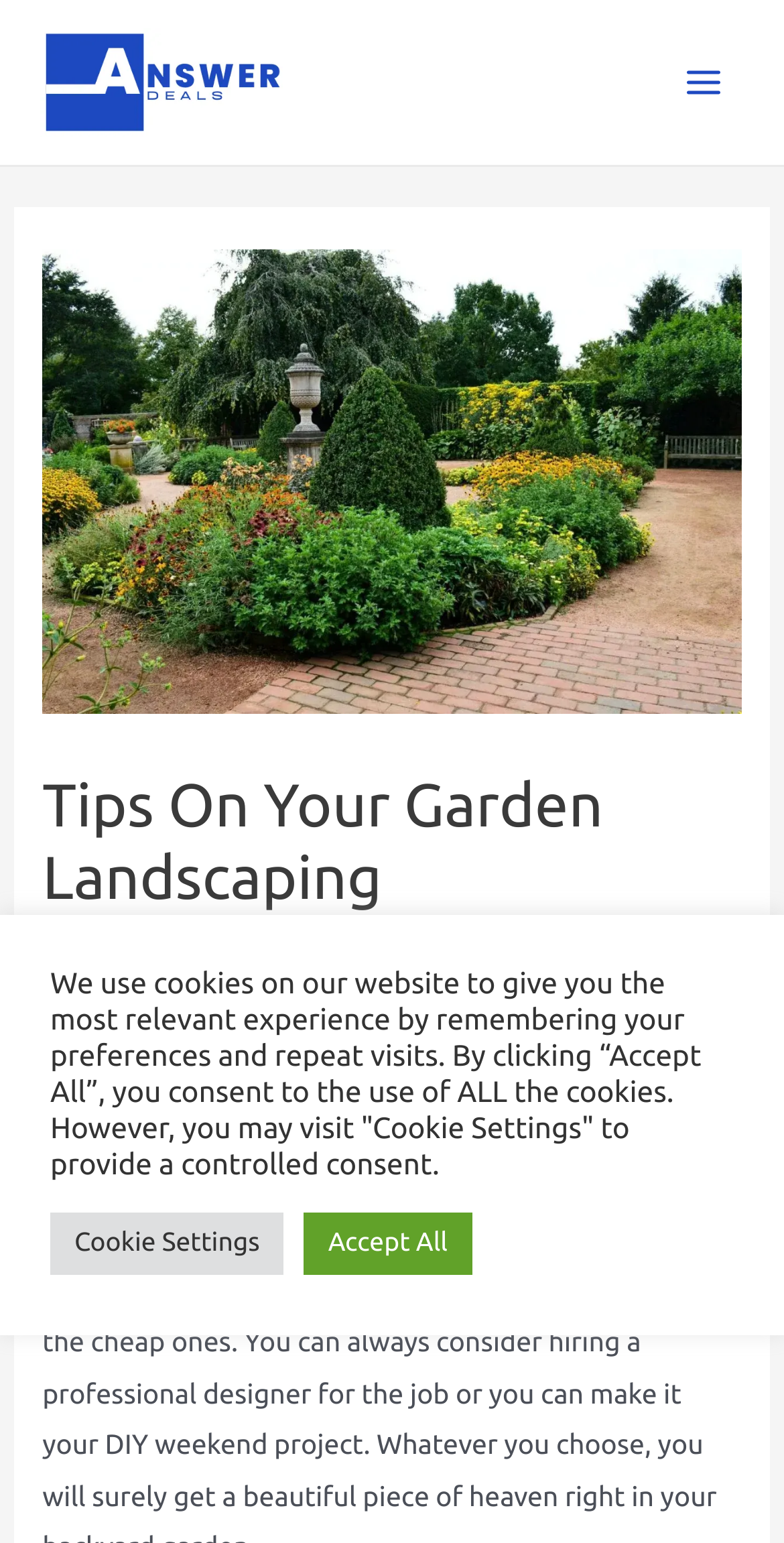Who is the author of the article? Examine the screenshot and reply using just one word or a brief phrase.

Stefan Pecenicic